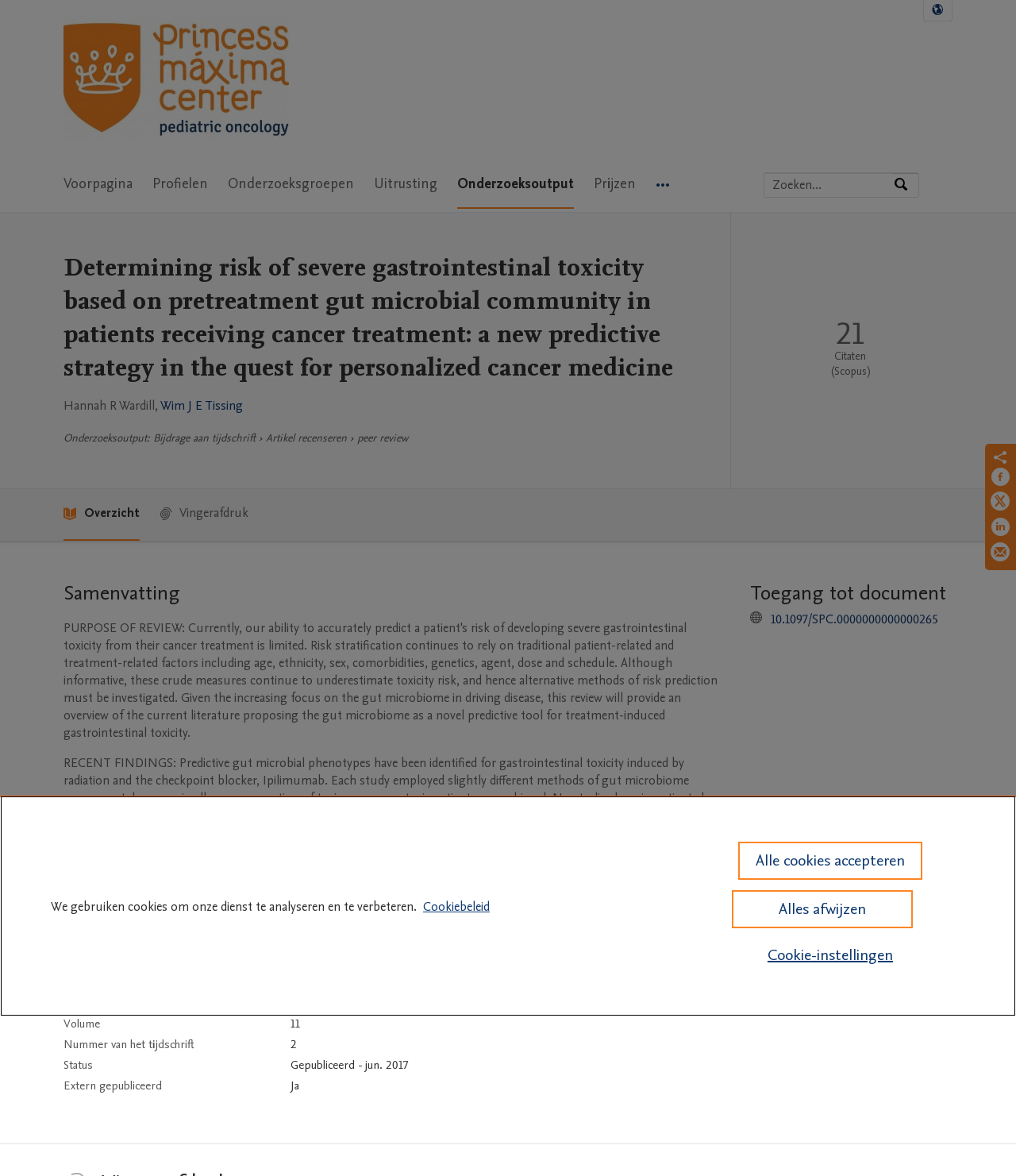Extract the bounding box coordinates for the UI element described by the text: "Prinses Máxima Centrum Voorpagina". The coordinates should be in the form of [left, top, right, bottom] with values between 0 and 1.

[0.062, 0.014, 0.284, 0.123]